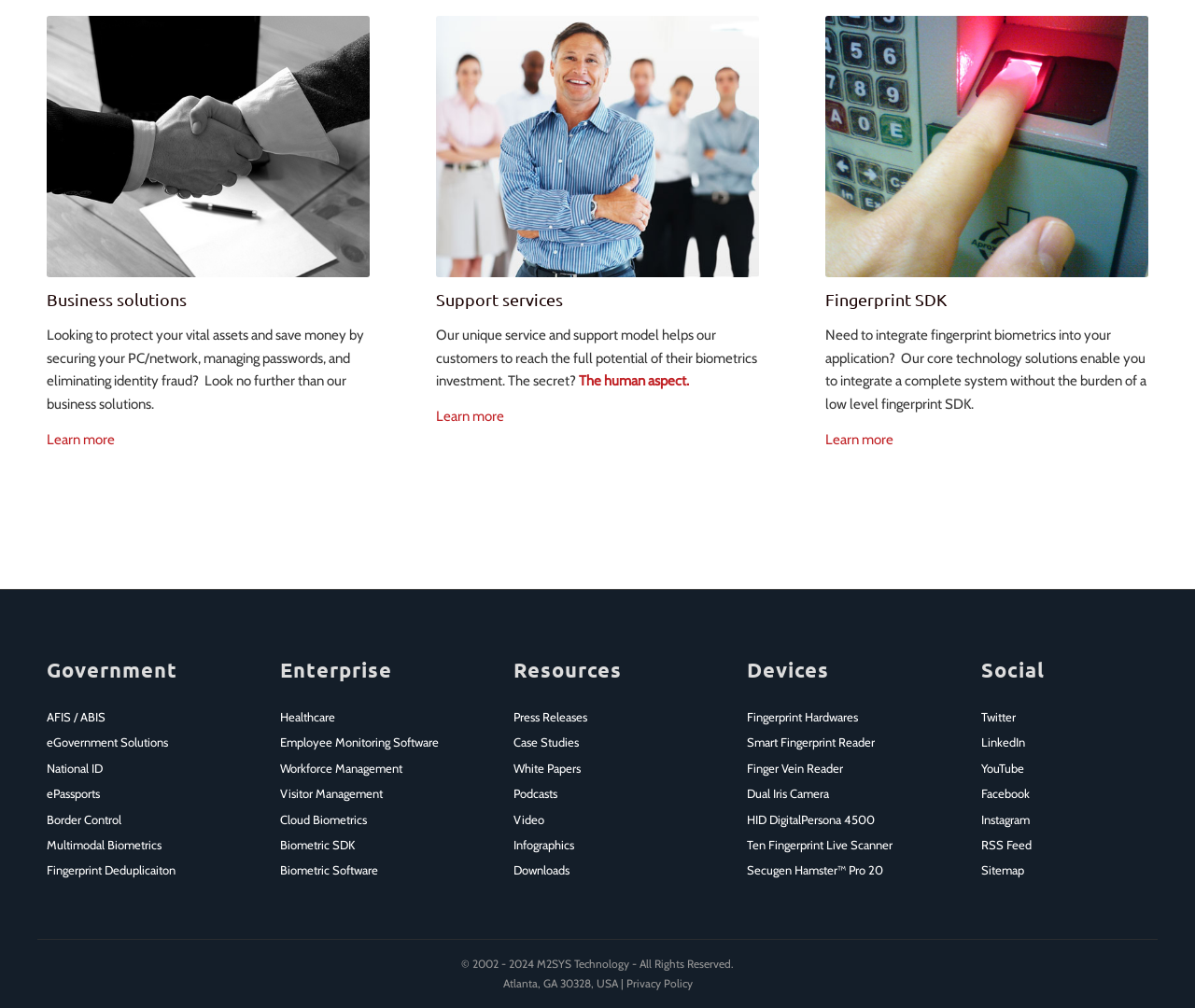How many social media links are there?
Can you provide an in-depth and detailed response to the question?

There are 6 social media links: 'Twitter', 'LinkedIn', 'YouTube', 'Facebook', 'Instagram', and 'RSS Feed'. These links are located under the 'Social' heading with a bounding box of [0.821, 0.654, 0.961, 0.676].